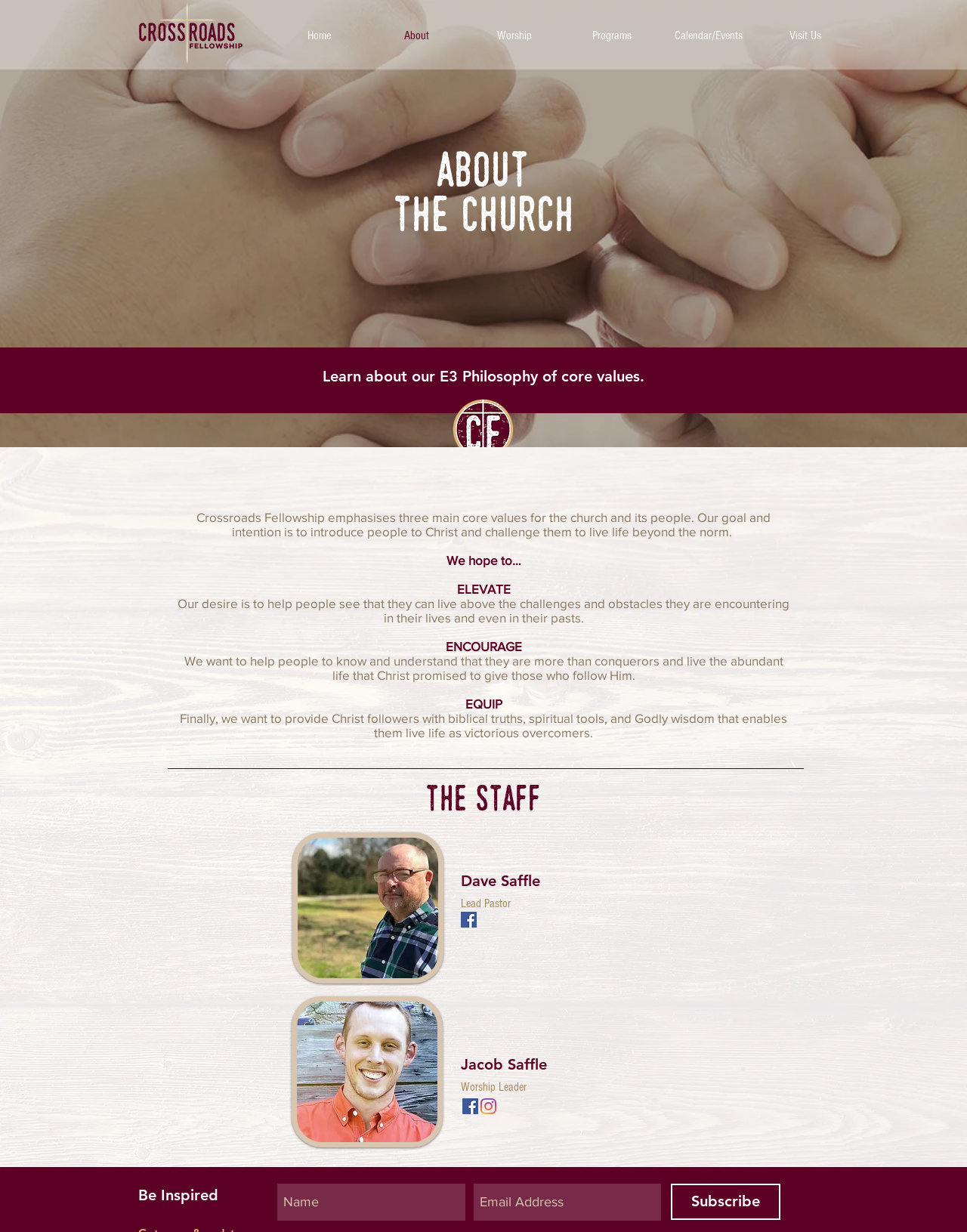Please identify the bounding box coordinates of the region to click in order to complete the given instruction: "Click the 'About' link". The coordinates should be four float numbers between 0 and 1, i.e., [left, top, right, bottom].

[0.38, 0.01, 0.481, 0.047]